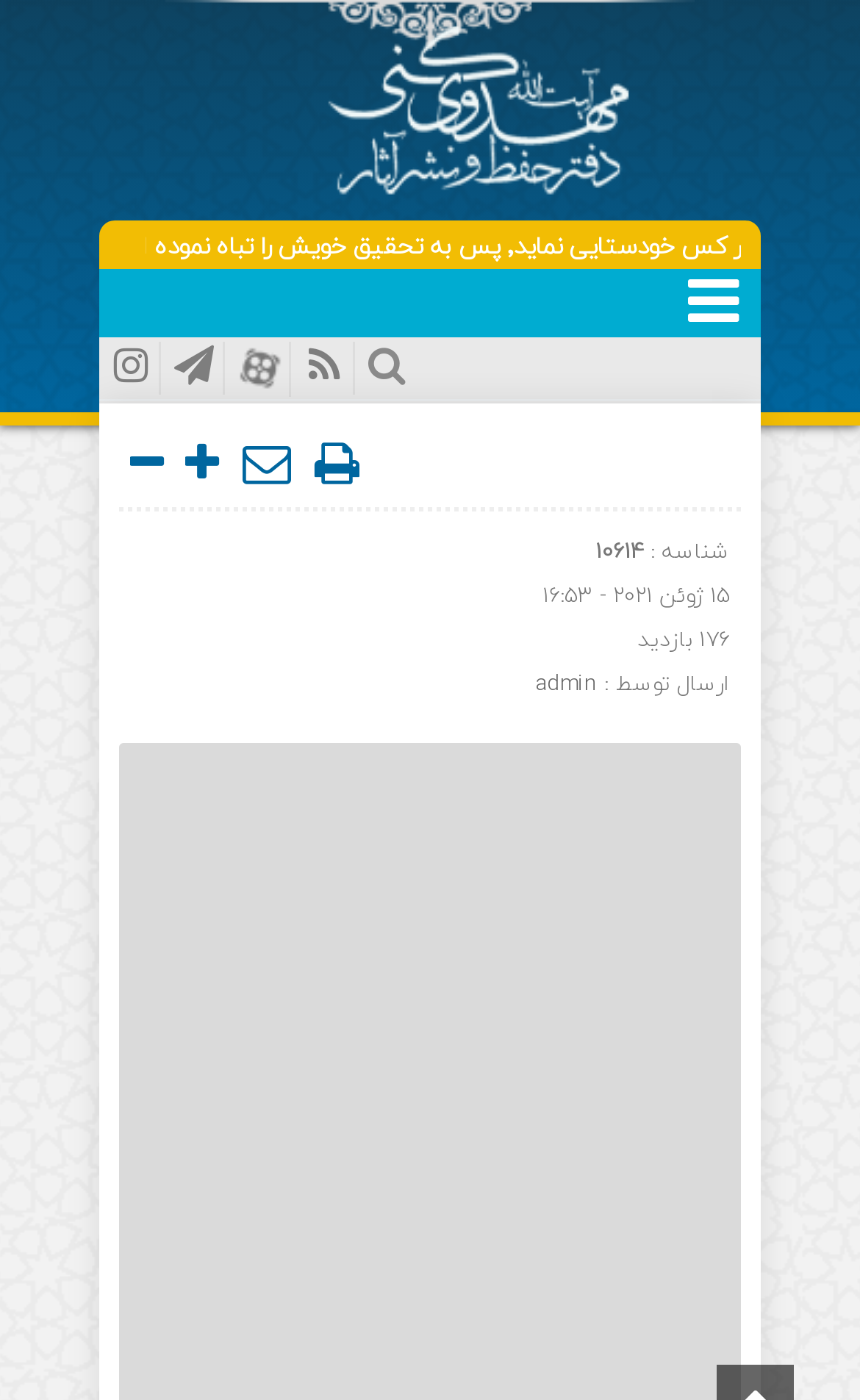Given the content of the image, can you provide a detailed answer to the question?
What is the date of the post?

The webpage contains a StaticText element with the text '15 ژوئن 2021 - 16:53', which indicates the date and time of the post. The date is 15 ژوئن 2021.